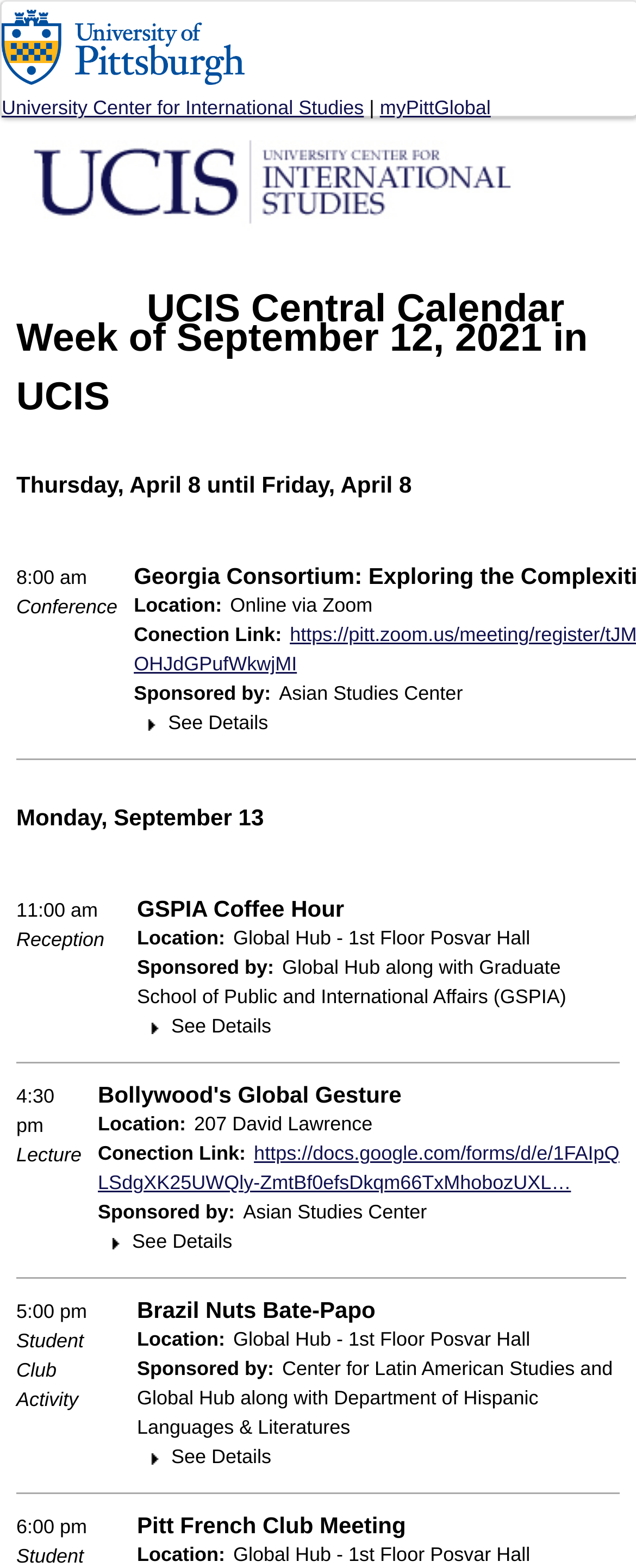Please identify the bounding box coordinates of the element I should click to complete this instruction: 'Check the details of the 'Brazil Nuts Bate-Papo' event'. The coordinates should be given as four float numbers between 0 and 1, like this: [left, top, right, bottom].

[0.269, 0.922, 0.427, 0.936]